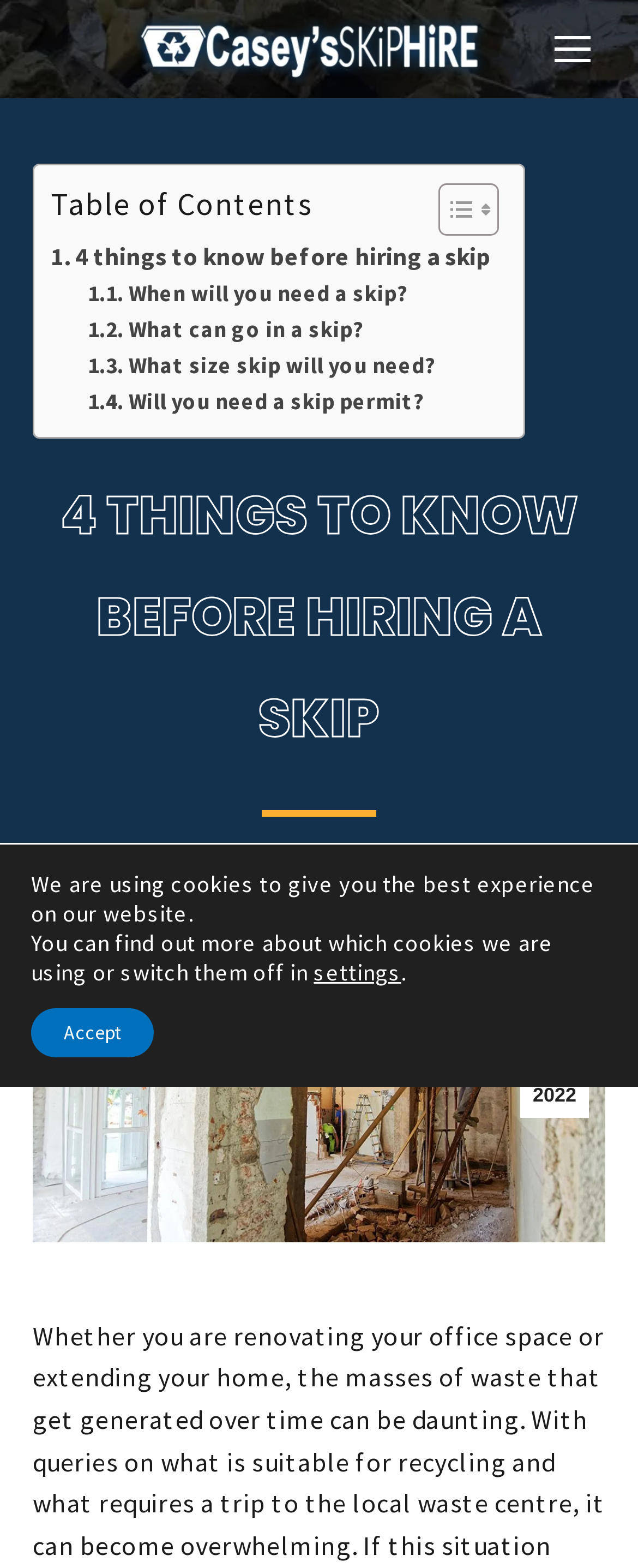Describe every aspect of the webpage comprehensively.

This webpage is about hiring a skip and provides guidance on four essential things to know before making a decision. At the top right corner, there is a mobile menu icon and a link to Casey's Skip Hire, accompanied by an image of the company's logo. Below this, there is a table of contents section with a toggle button, which is situated on the right side of the section.

The main content of the webpage is divided into five sections, each represented by a link. The first section is an introduction to the four things to know before hiring a skip, followed by sections on when you will need a skip, what can go in a skip, what size skip you will need, and whether you will need a skip permit. These sections are arranged vertically, with the introduction at the top and the subsequent sections below it.

On the right side of the webpage, there is a link to the publication date of the article, January 25, 2022. Below this, there is a large image related to the topic of hiring a skip. At the bottom of the webpage, there are two links: one to call the company and another to go to the top of the page.

Additionally, there is a GDPR cookie banner at the bottom of the webpage, which informs users about the use of cookies on the website. The banner provides options to learn more about the cookies used or to switch them off, along with an "Accept" button.